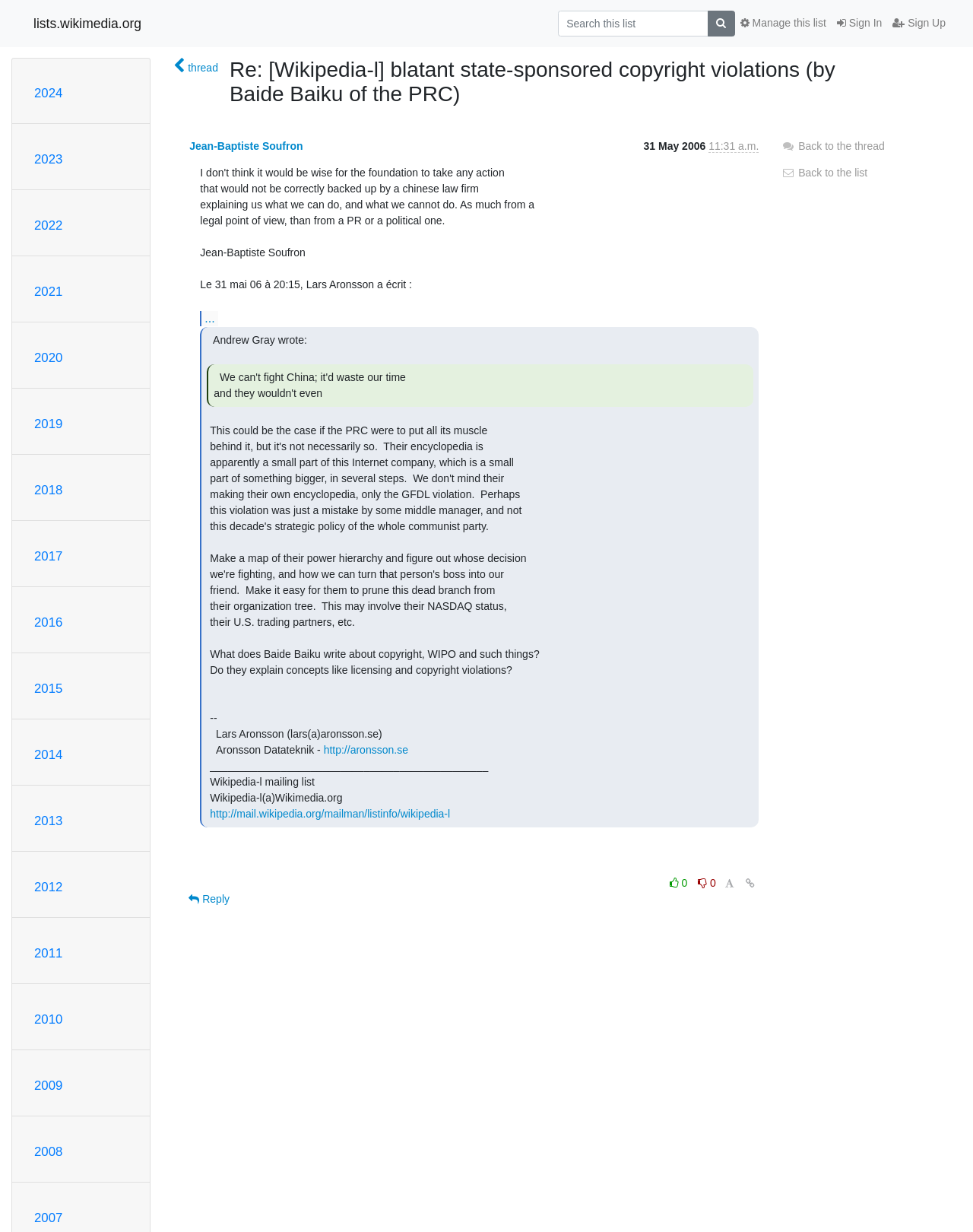What is the link to the Wikipedia-l mailing list?
Provide a detailed and extensive answer to the question.

The link to the Wikipedia-l mailing list can be found at the bottom of the webpage, in the section that provides information about the mailing list.